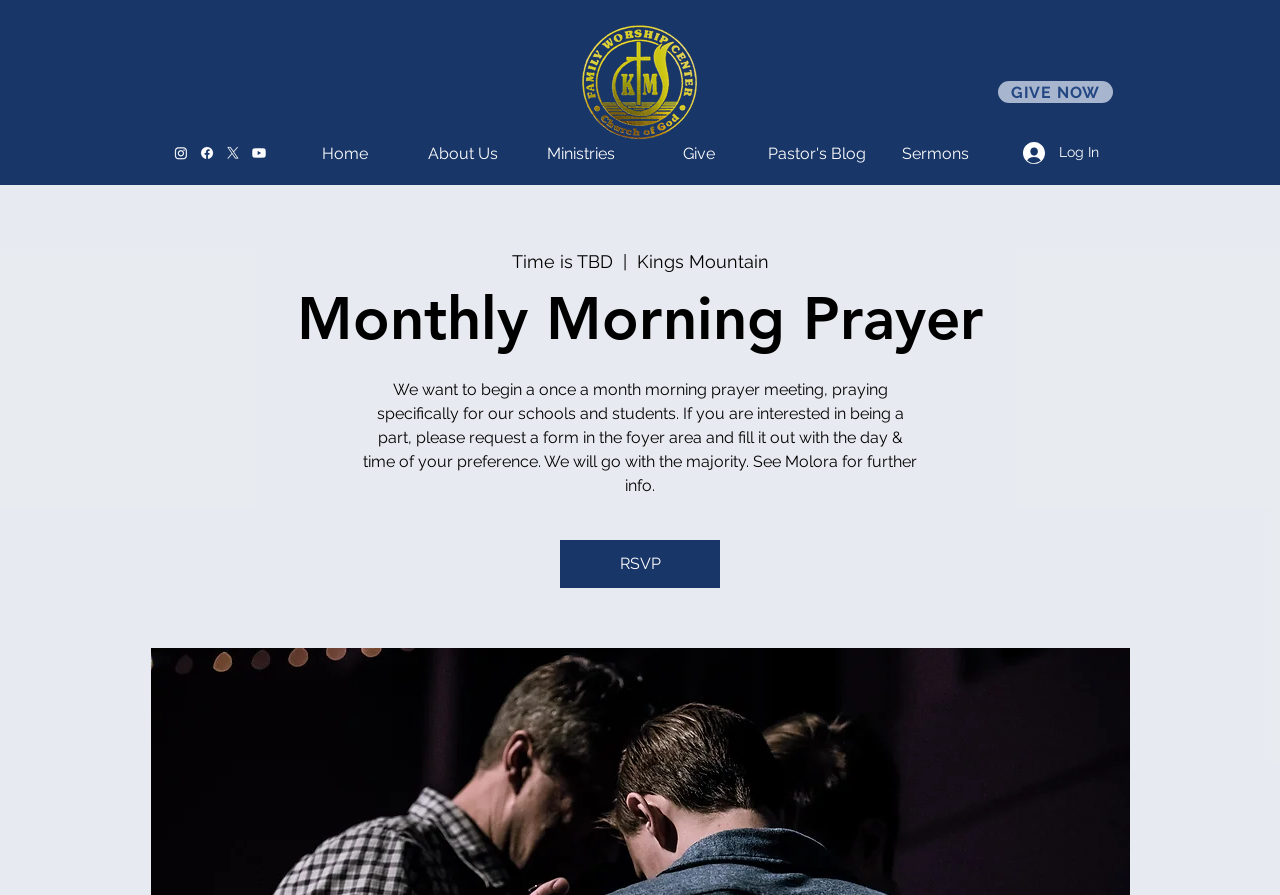Where can you request a form for the prayer meeting?
From the image, respond using a single word or phrase.

Foyer area